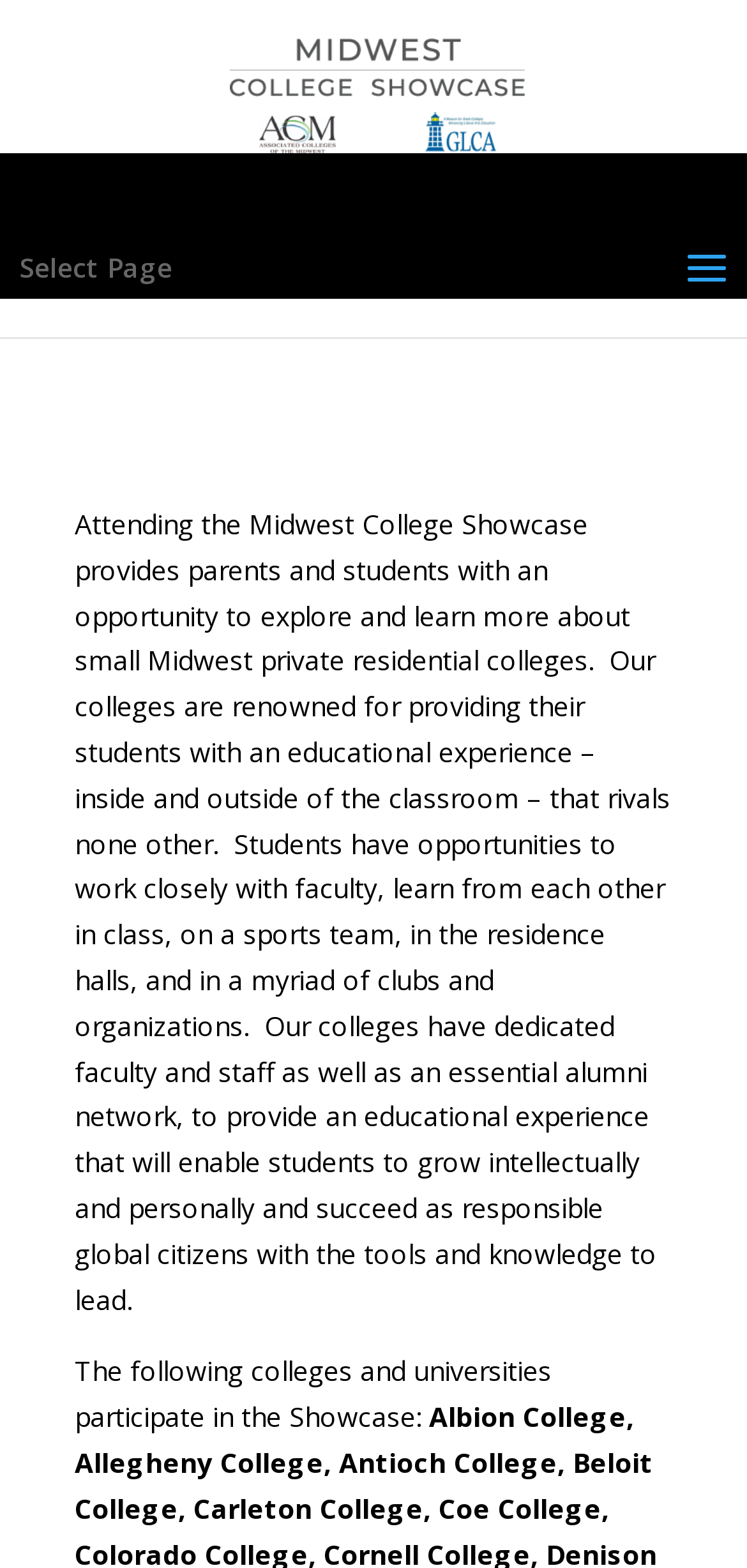What is the purpose of the Midwest College Showcase?
Use the information from the image to give a detailed answer to the question.

Based on the text, 'Attending the Midwest College Showcase provides parents and students with an opportunity to explore and learn more about small Midwest private residential colleges.', it can be inferred that the purpose of the Midwest College Showcase is to provide a platform for parents and students to explore and learn about small Midwest private residential colleges.